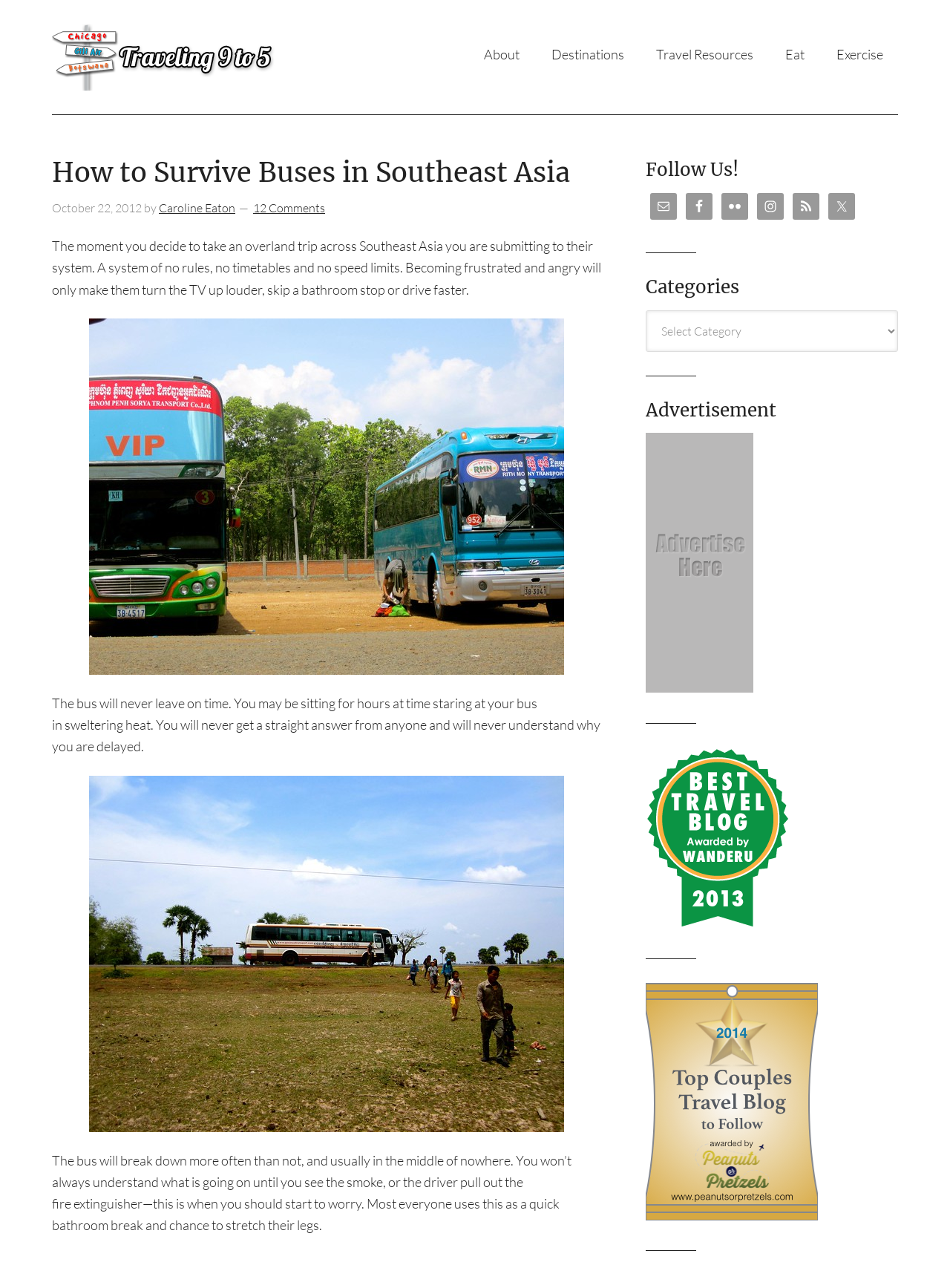Highlight the bounding box coordinates of the region I should click on to meet the following instruction: "View the 'Bus in Cambodia' image".

[0.094, 0.247, 0.594, 0.524]